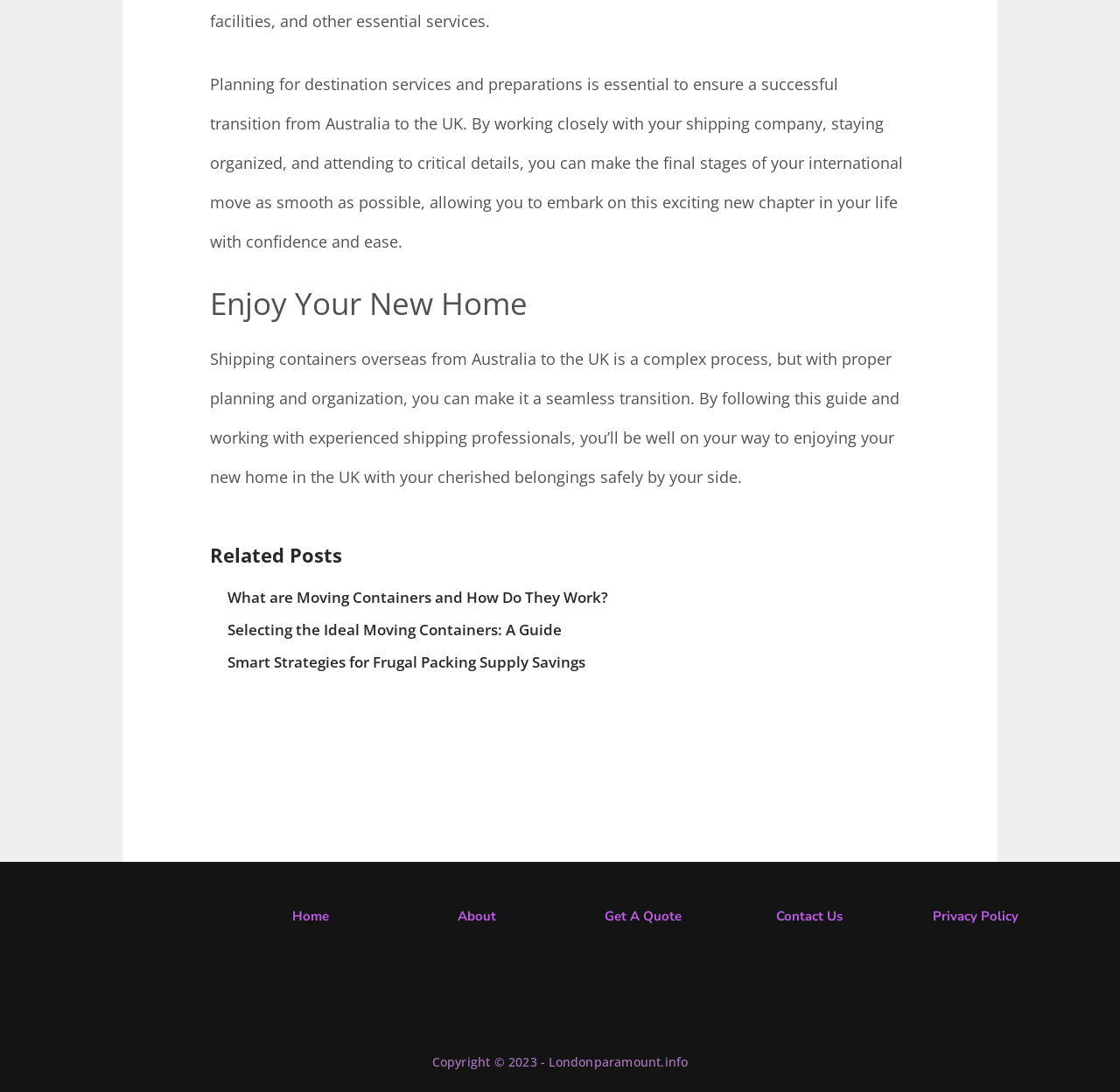Based on the element description, predict the bounding box coordinates (top-left x, top-left y, bottom-right x, bottom-right y) for the UI element in the screenshot: Get A Quote

[0.54, 0.831, 0.609, 0.847]